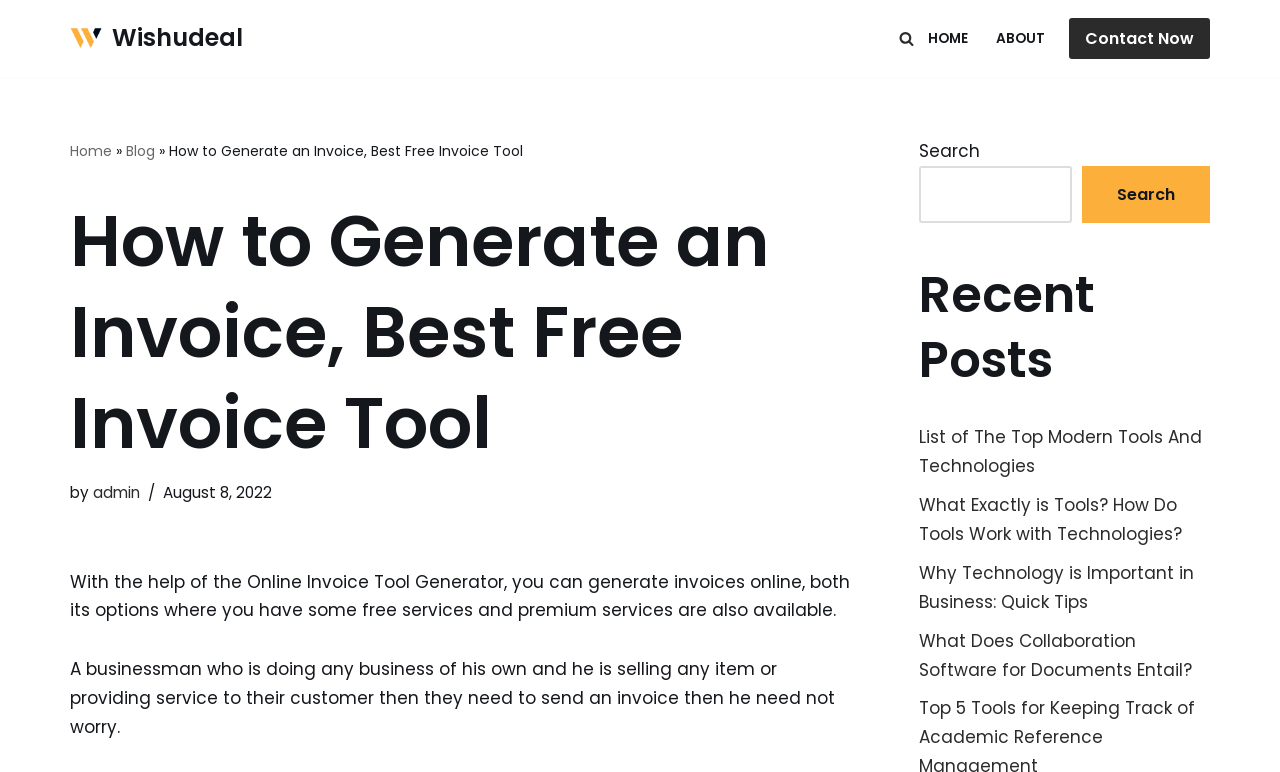Locate the coordinates of the bounding box for the clickable region that fulfills this instruction: "Skip to content".

[0.0, 0.041, 0.023, 0.067]